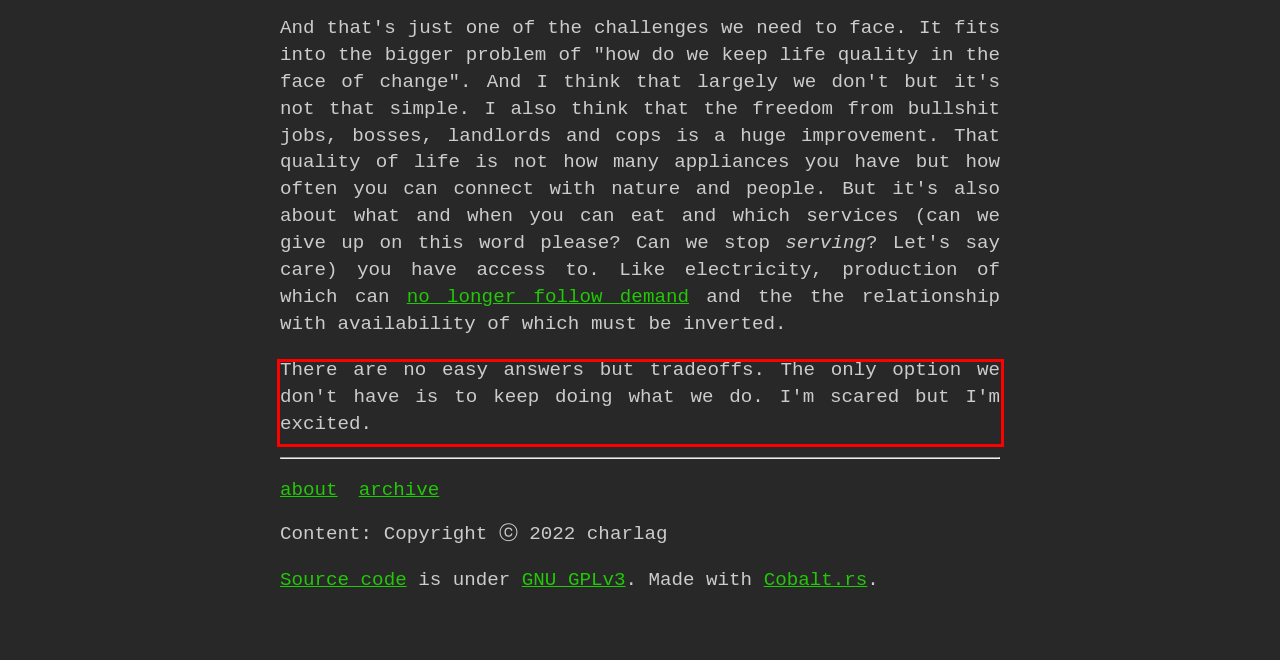From the screenshot of the webpage, locate the red bounding box and extract the text contained within that area.

There are no easy answers but tradeoffs. The only option we don't have is to keep doing what we do. I'm scared but I'm excited.